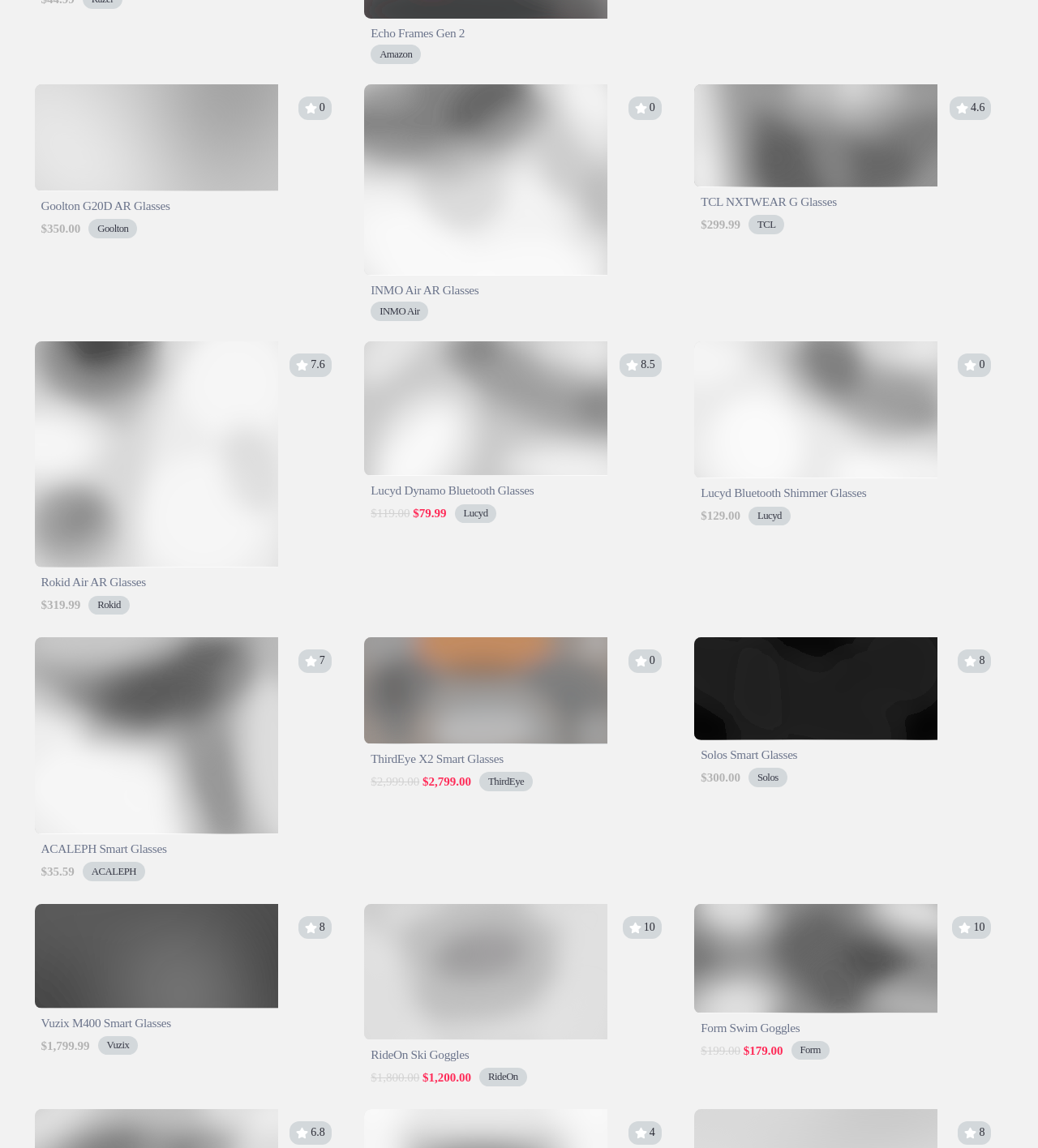Reply to the question with a single word or phrase:
How many products have a rating listed?

4